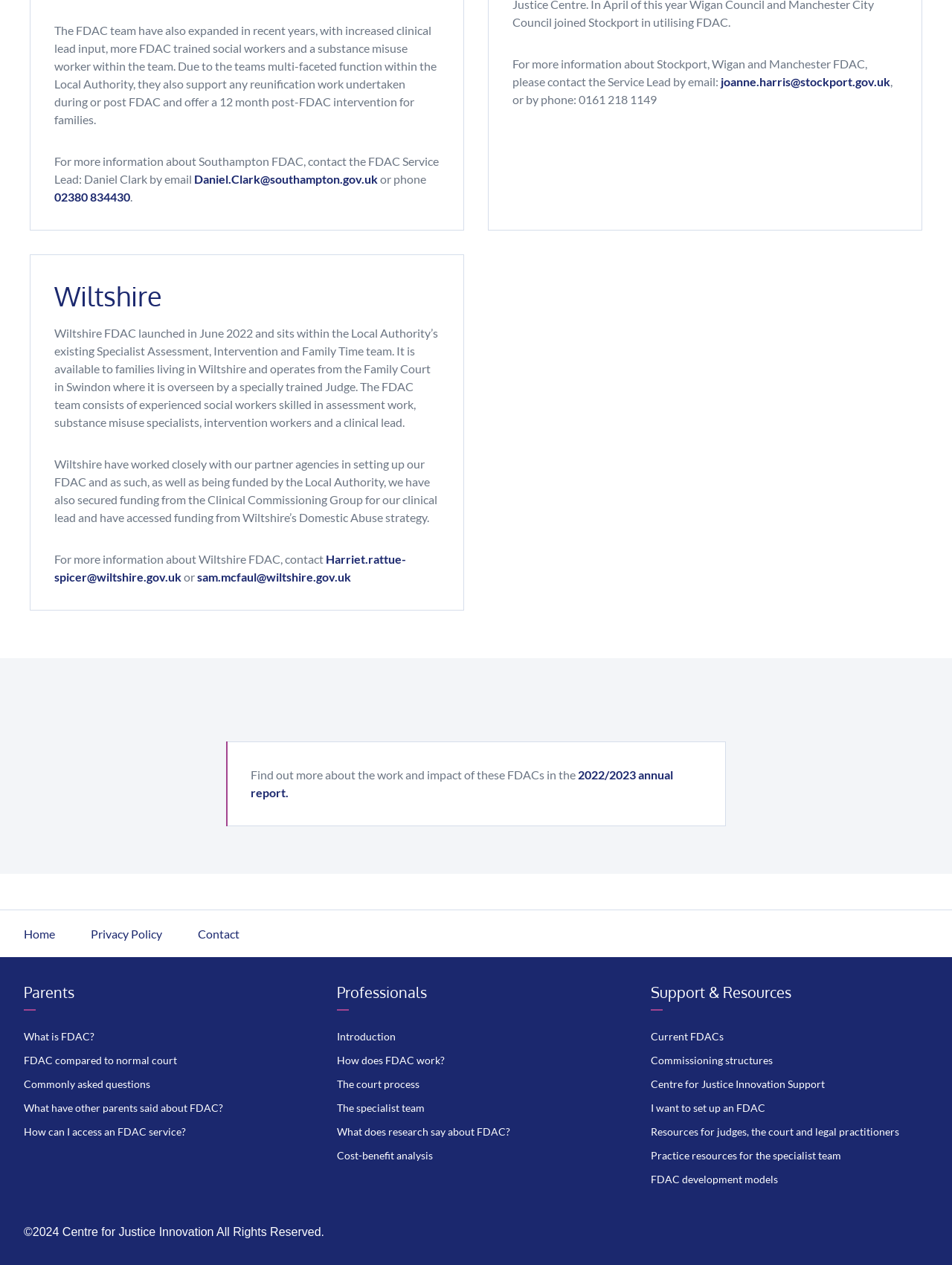Locate the bounding box coordinates of the clickable part needed for the task: "Learn more about Wiltshire FDAC".

[0.057, 0.22, 0.462, 0.247]